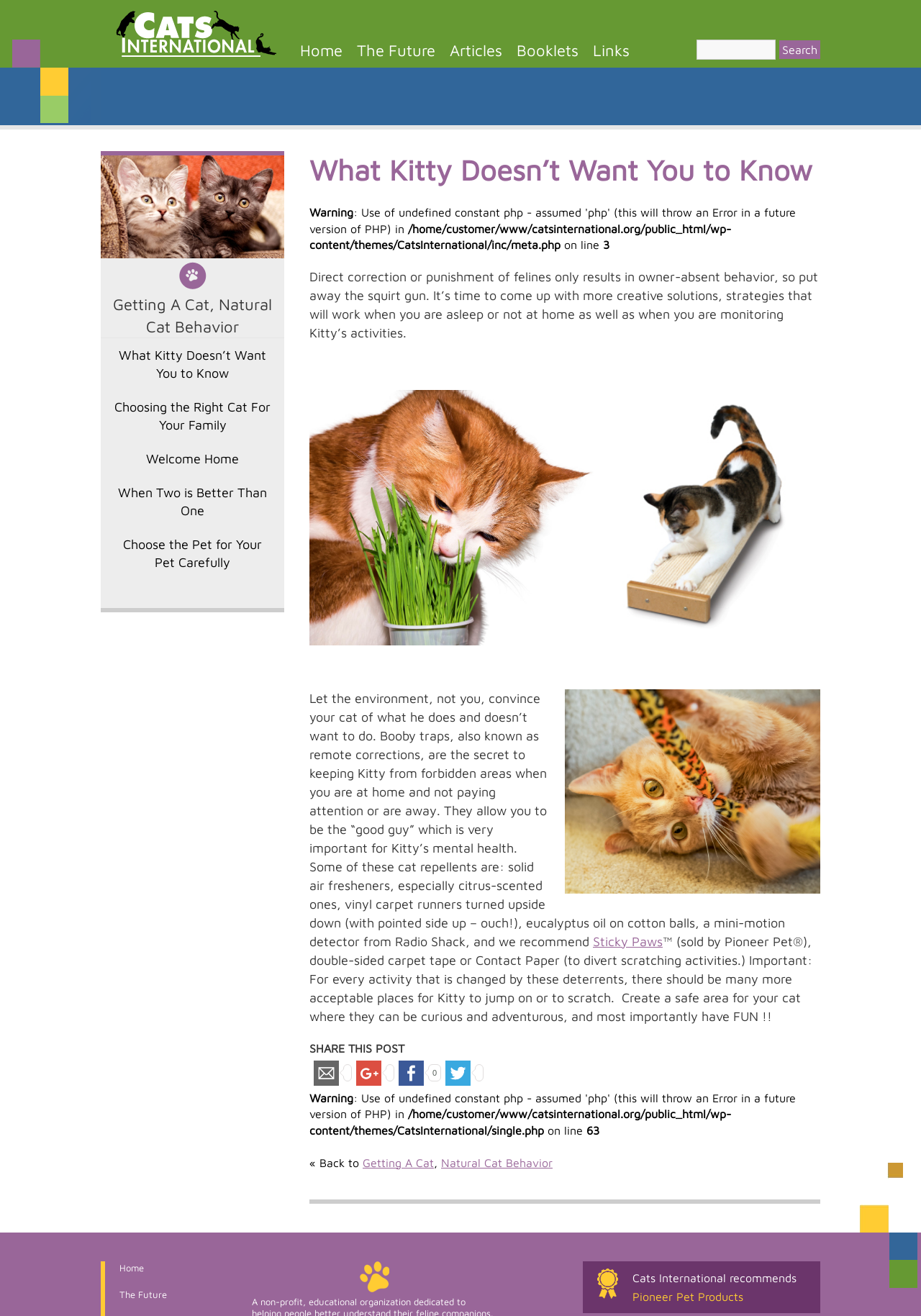Answer briefly with one word or phrase:
What is the recommended product for cat owners?

Sticky Paws